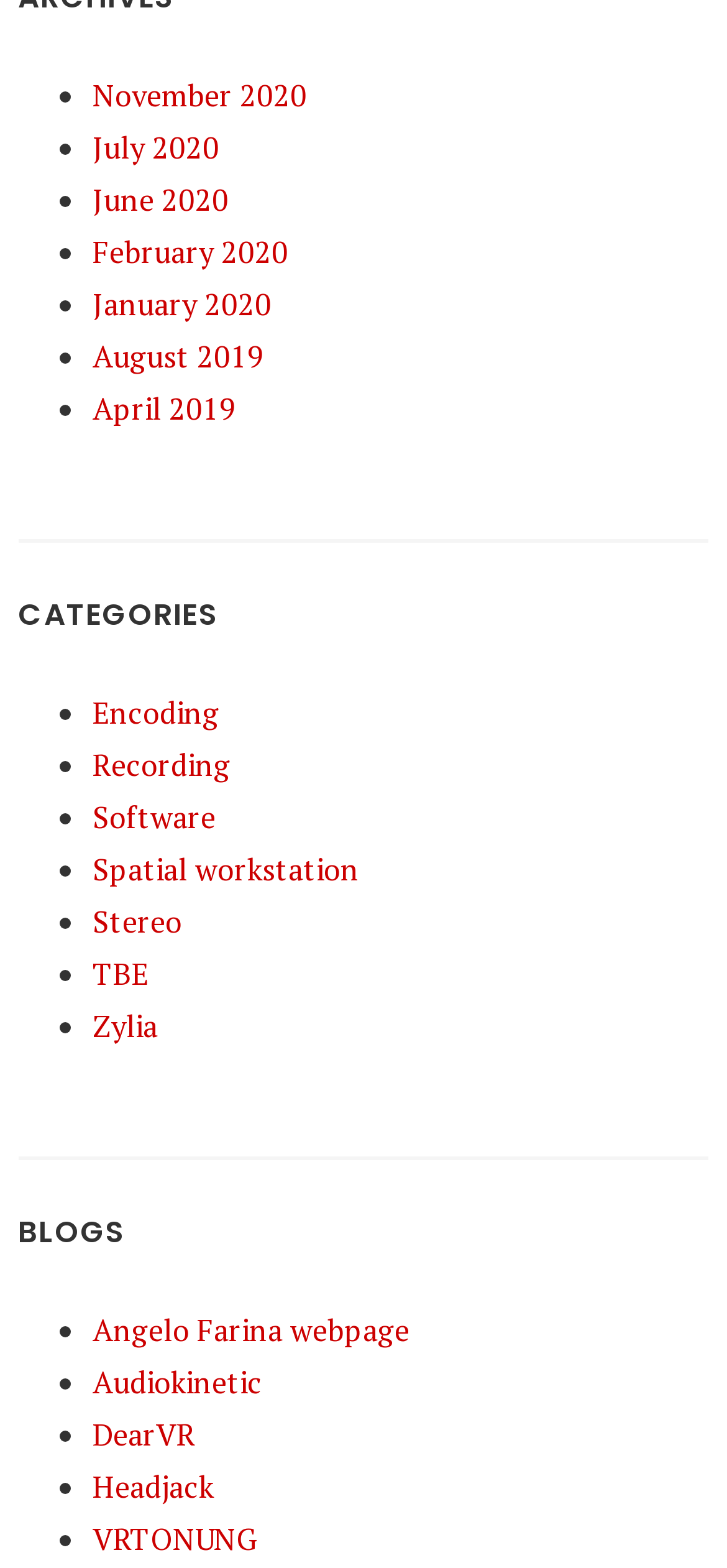Identify the bounding box coordinates for the region to click in order to carry out this instruction: "View November 2020". Provide the coordinates using four float numbers between 0 and 1, formatted as [left, top, right, bottom].

[0.128, 0.048, 0.422, 0.074]